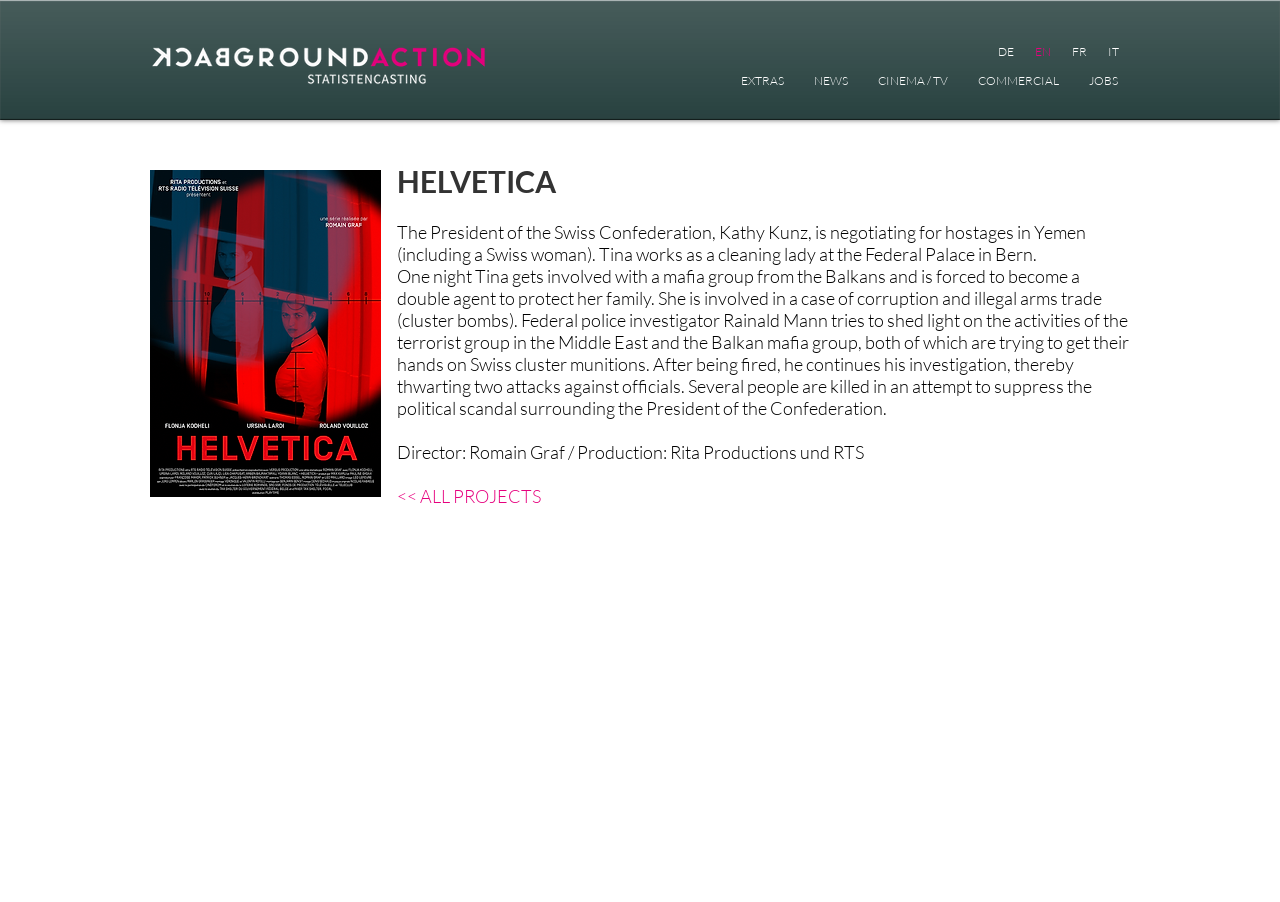Kindly determine the bounding box coordinates for the clickable area to achieve the given instruction: "View ALL PROJECTS".

[0.31, 0.538, 0.423, 0.562]